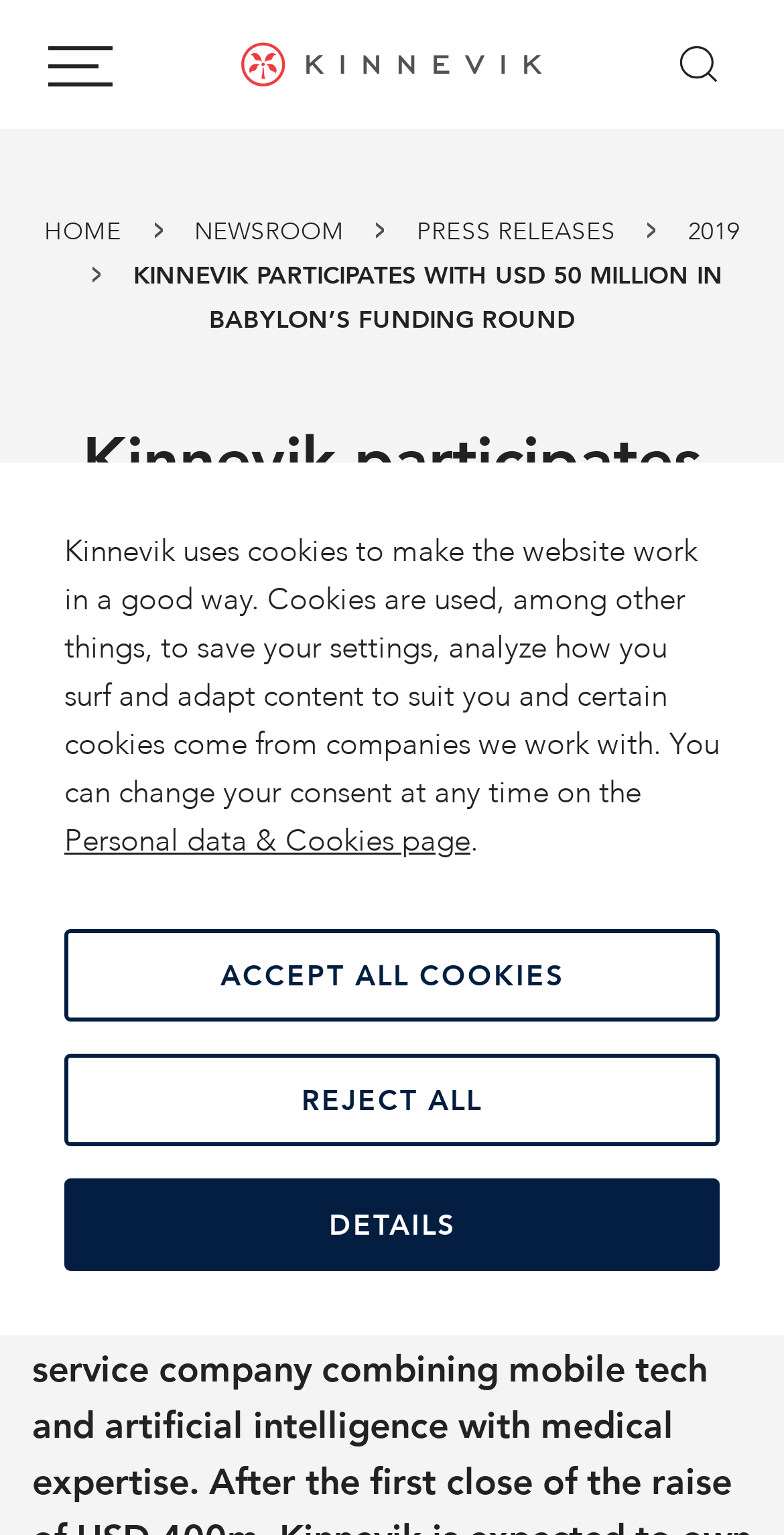What is the company's name?
Using the image as a reference, deliver a detailed and thorough answer to the question.

The company's name is Kinnevik, which can be inferred from the root element's text 'Kinnevik participates with USD 50 million in Babylon’s funding round | Kinnevik' and also from the link 'HOME' which is likely to be the homepage of the company.